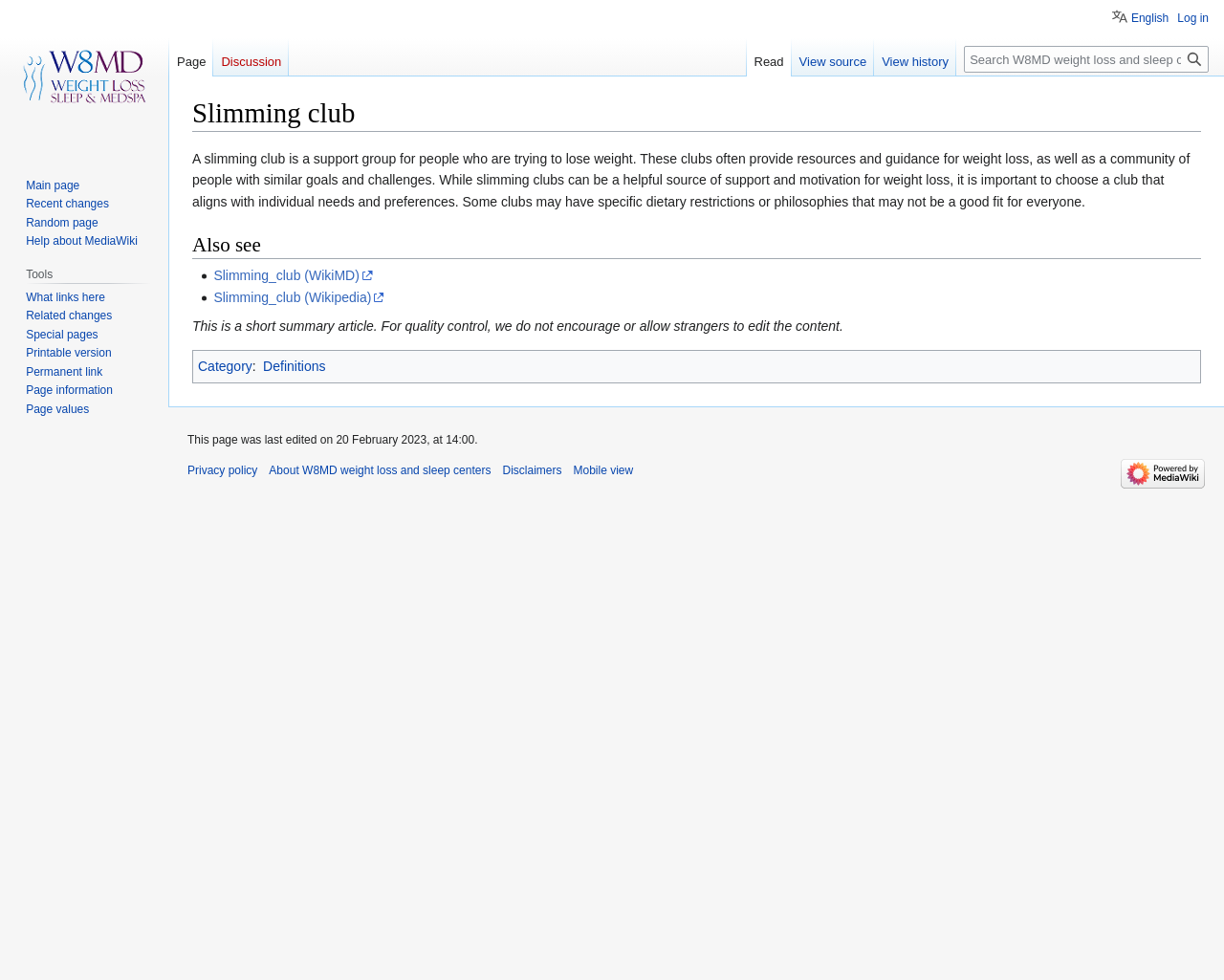Describe all the key features and sections of the webpage thoroughly.

The webpage is about a slimming club, specifically W8MD weight loss and sleep centers. At the top, there is a main heading "Slimming club" followed by two links to "Jump to navigation" and "Jump to search". Below this, there is a paragraph of text that explains what a slimming club is and its purpose.

On the left side of the page, there are several navigation menus, including "Personal tools", "Namespaces", "Views", and "Tools". These menus contain various links to different pages and functions, such as logging in, viewing page history, and accessing special pages.

In the main content area, there is a heading "Also see" followed by two links to related pages, "Slimming club (WikiMD)" and "Slimming club (Wikipedia)". Below this, there is a notice about the article being a short summary and a link to the "Category" page.

At the top right corner of the page, there is a search bar with a heading "Search" and a button to submit the search query. Below the search bar, there are links to visit the main page, navigate to different parts of the website, and access help resources.

At the bottom of the page, there is a section with information about the page, including when it was last edited and links to privacy policies, disclaimers, and other resources. There is also an image of the MediaWiki logo, which is the platform that powers the website.